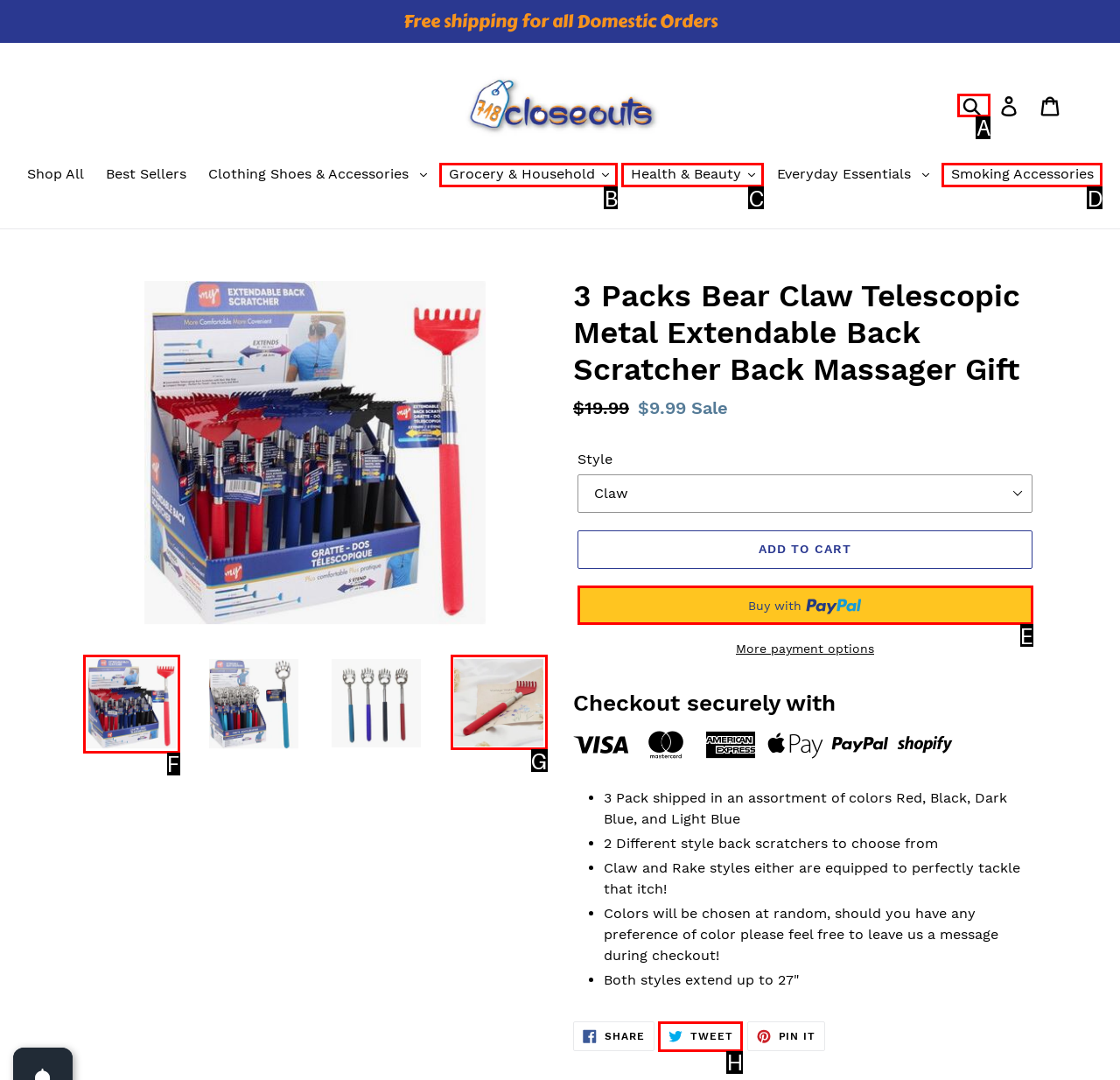For the instruction: Click the 'Search' button, determine the appropriate UI element to click from the given options. Respond with the letter corresponding to the correct choice.

A